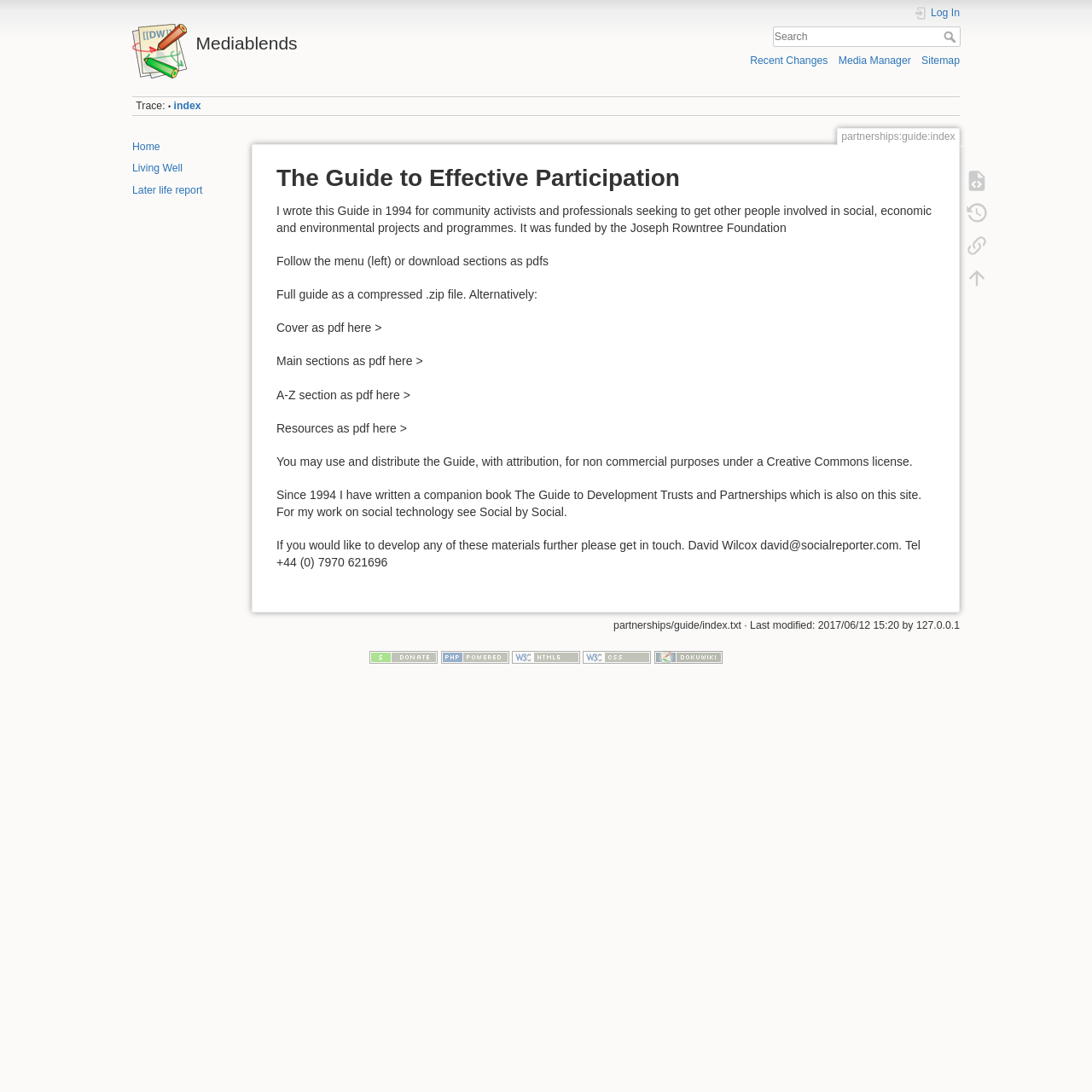Explain the contents of the webpage comprehensively.

This webpage is about the guide to effective participation, specifically the index page of the partnerships guide. At the top, there is a heading "Mediablends" which is also a link. To the right of it, there is a "Log In" link accompanied by an image. Below the heading, there is a search bar with a textbox and a "Search" button.

On the left side of the page, there is a navigation sidebar with links to "Home", "Living Well", and "Later life report". Above the sidebar, there is a "Recent Changes" link, a "Media Manager" link, and a "Sitemap" link.

The main content of the page is divided into sections. The first section has a heading "The Guide to Effective Participation" followed by a paragraph of text describing the guide. Below it, there are links to download sections of the guide as PDFs and a full guide as a compressed zip file.

The next section has several paragraphs of text, including information about the guide's Creative Commons license, the author's other work, and contact information. At the bottom of the page, there are links to "Show pagesource", "Old revisions", "Backlinks", and "Back to top", each accompanied by an image.

Finally, at the very bottom of the page, there is a content information section with links to "Donate", "Powered by PHP", "Valid HTML5", "Valid CSS", and "Driven by DokuWiki", each accompanied by an image.